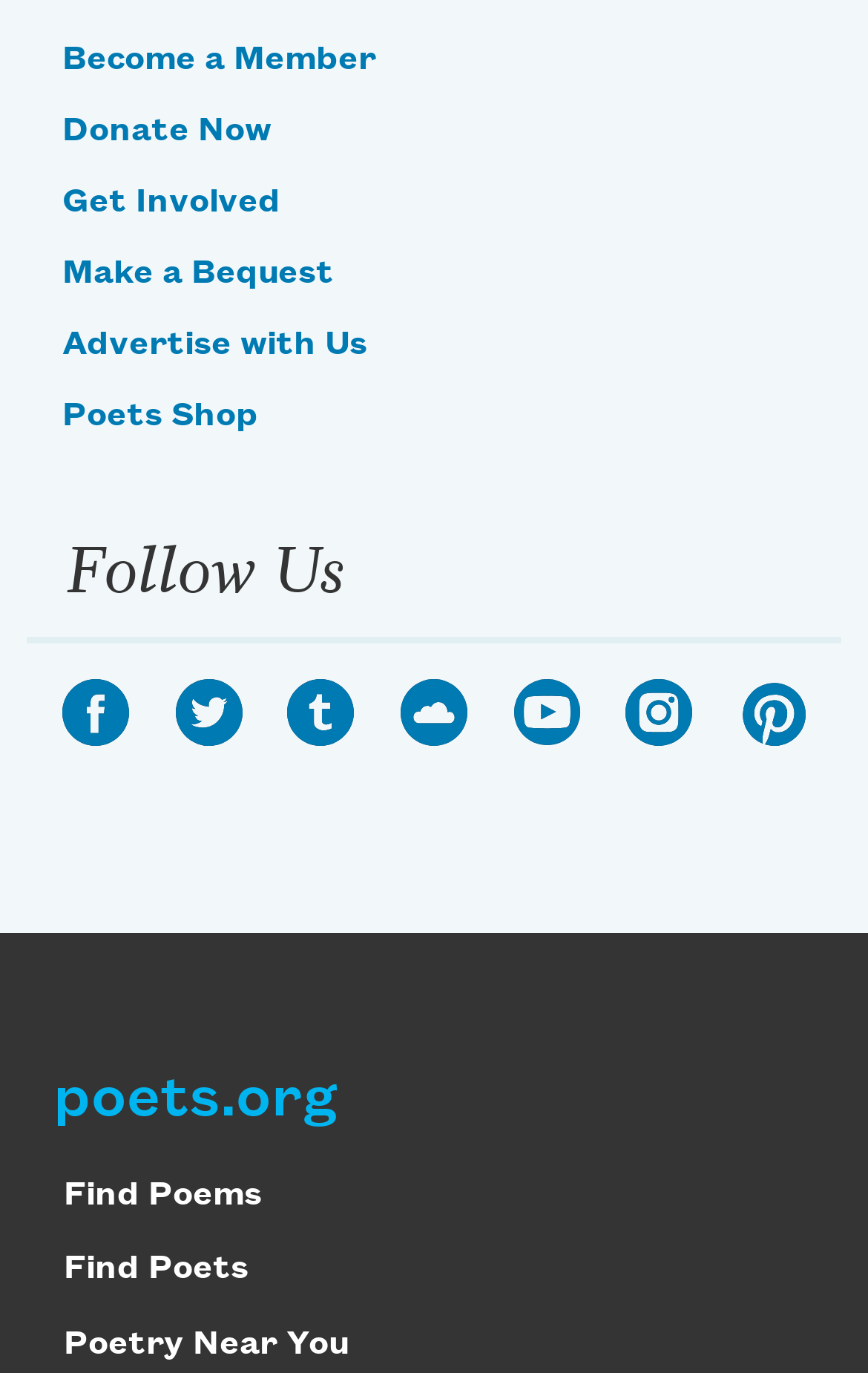What is the name of the website?
Refer to the image and respond with a one-word or short-phrase answer.

poets.org